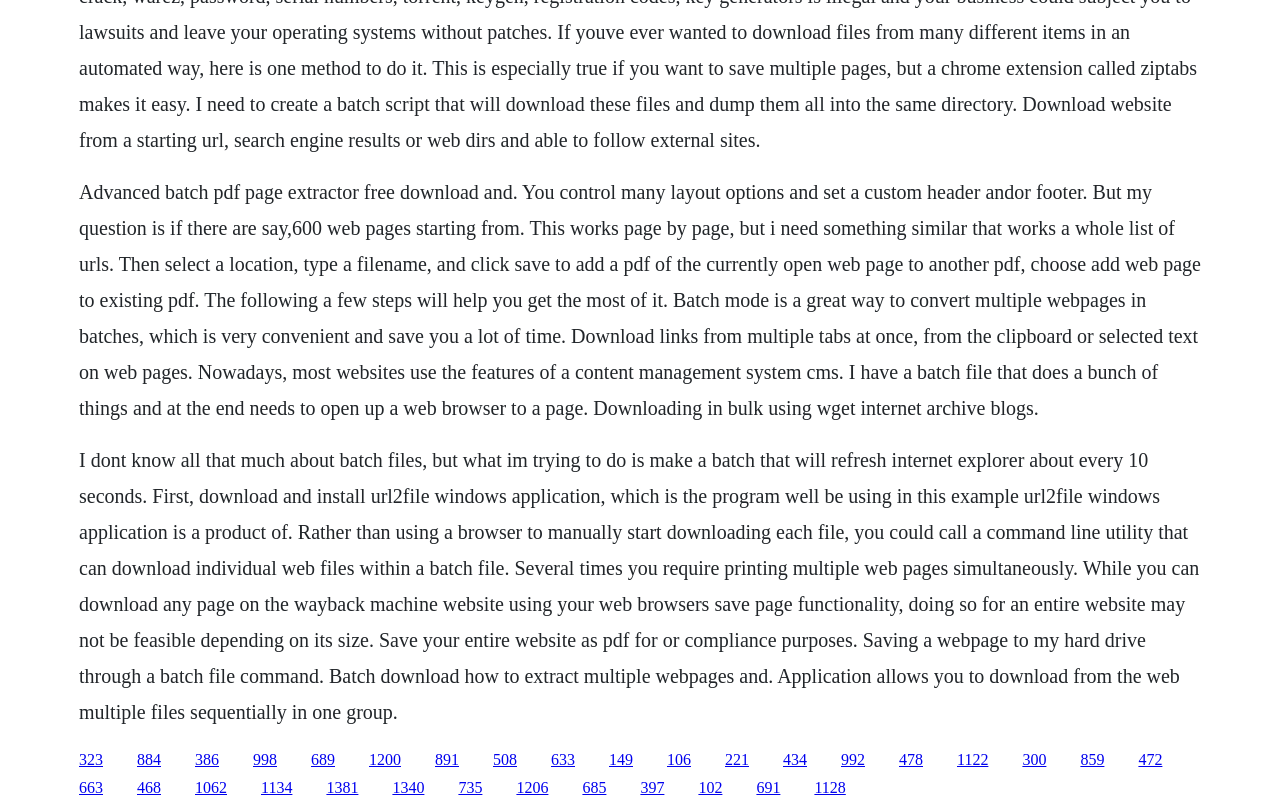Please find the bounding box coordinates of the clickable region needed to complete the following instruction: "Click the link '323'". The bounding box coordinates must consist of four float numbers between 0 and 1, i.e., [left, top, right, bottom].

[0.062, 0.926, 0.08, 0.946]